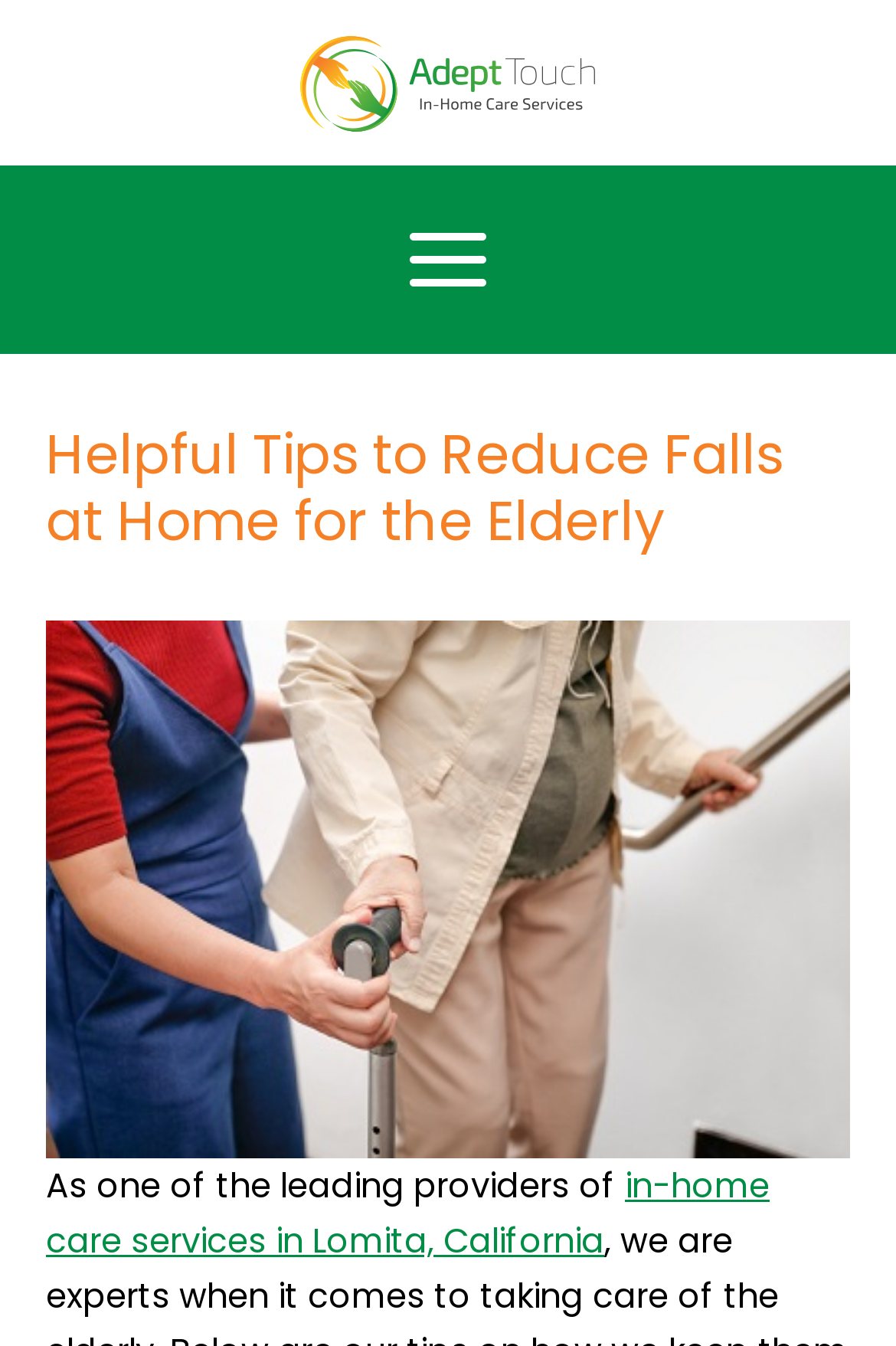What is the name of the in-home care service?
Using the information from the image, provide a comprehensive answer to the question.

I found the answer by looking at the link element with the text 'Adept Touch In-Home Care Services' and the corresponding image element with the same text.